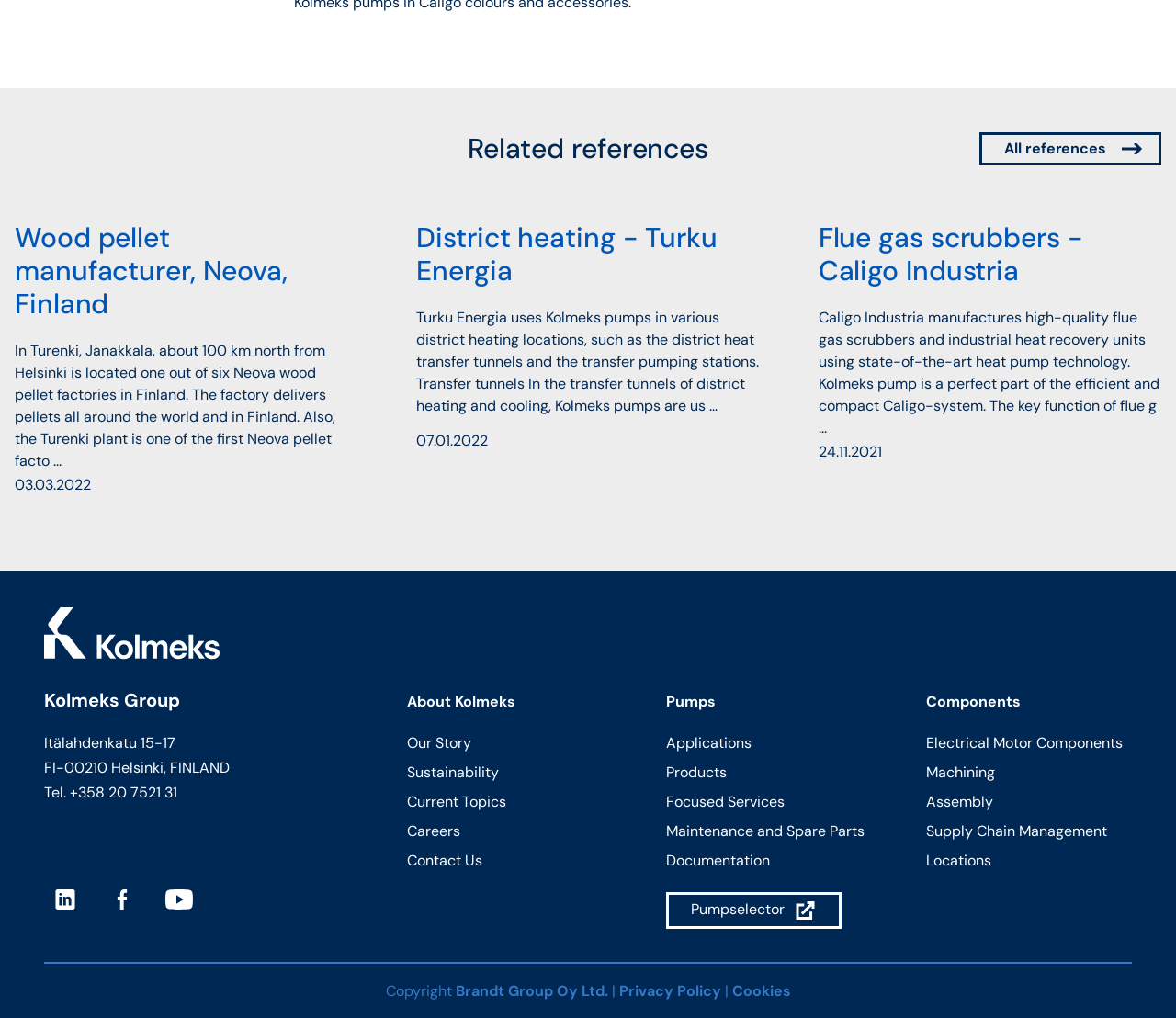Pinpoint the bounding box coordinates of the element to be clicked to execute the instruction: "Learn about 'Flue gas scrubbers - Caligo Industria'".

[0.696, 0.217, 0.988, 0.282]